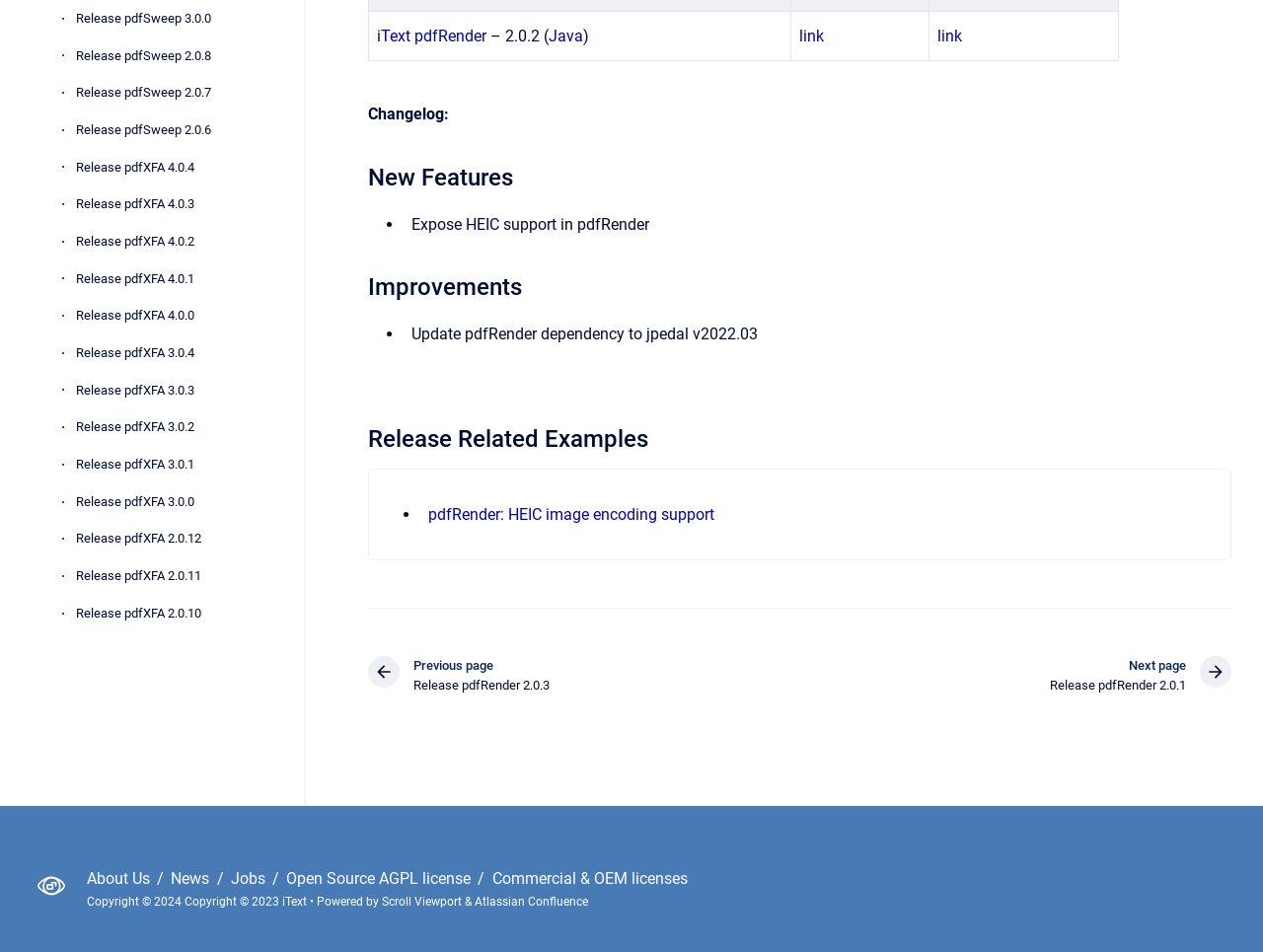Determine the bounding box coordinates for the UI element with the following description: "pdfRender: HEIC image encoding support". The coordinates should be four float numbers between 0 and 1, represented as [left, top, right, bottom].

[0.339, 0.531, 0.566, 0.55]